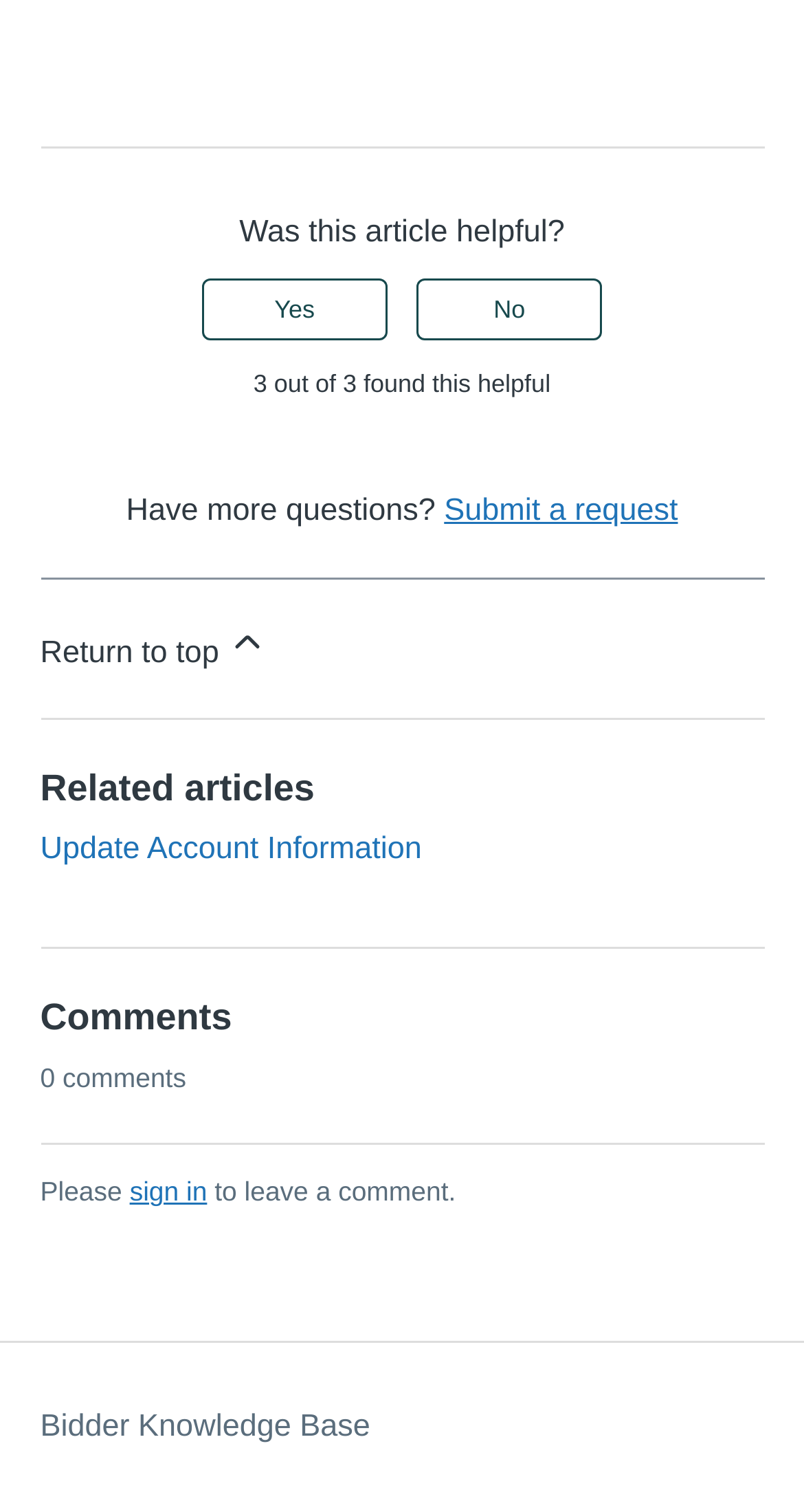Given the description of the UI element: "Subscribe", predict the bounding box coordinates in the form of [left, top, right, bottom], with each value being a float between 0 and 1.

None